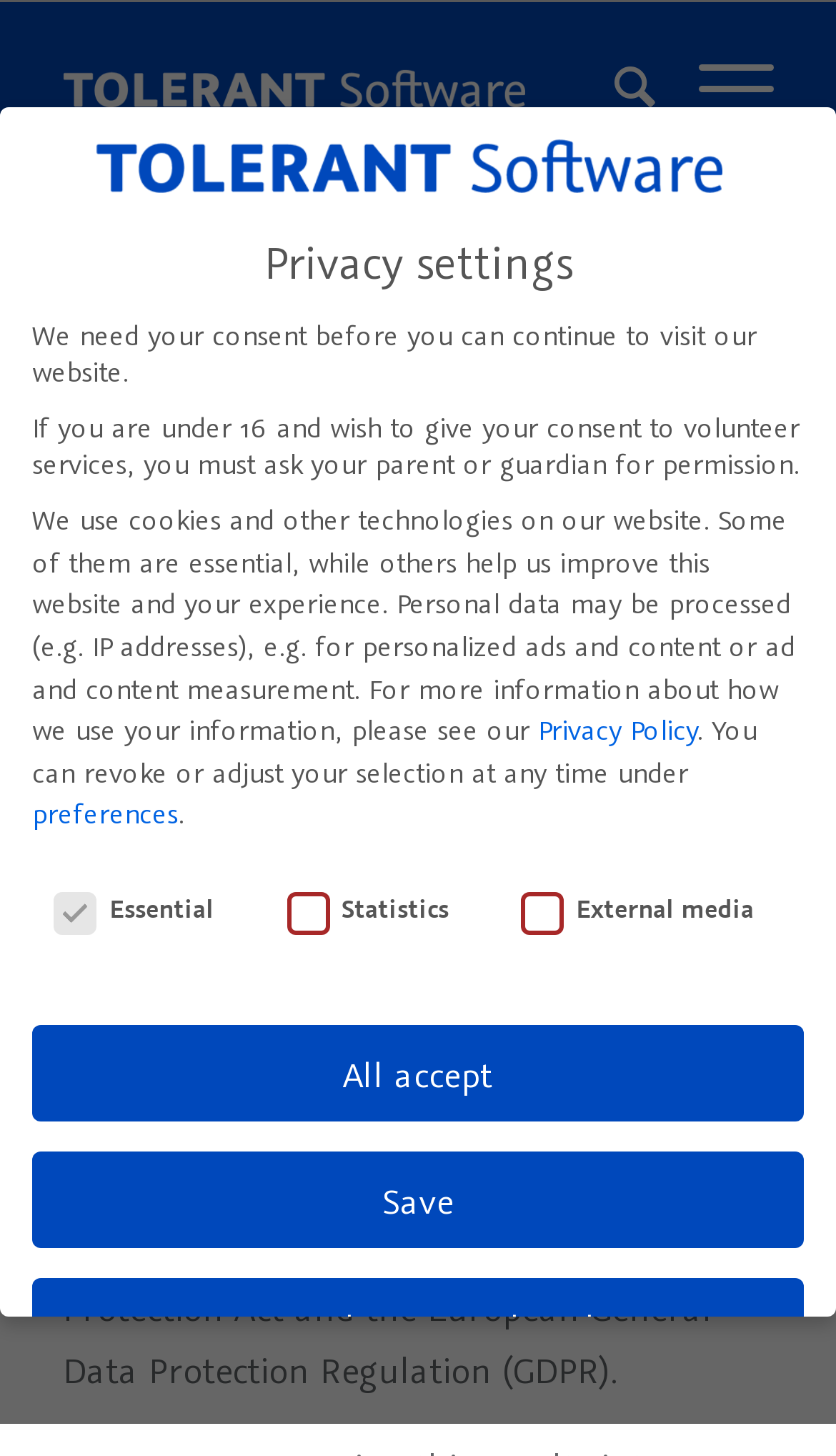How many types of cookies are there?
Refer to the screenshot and respond with a concise word or phrase.

Three